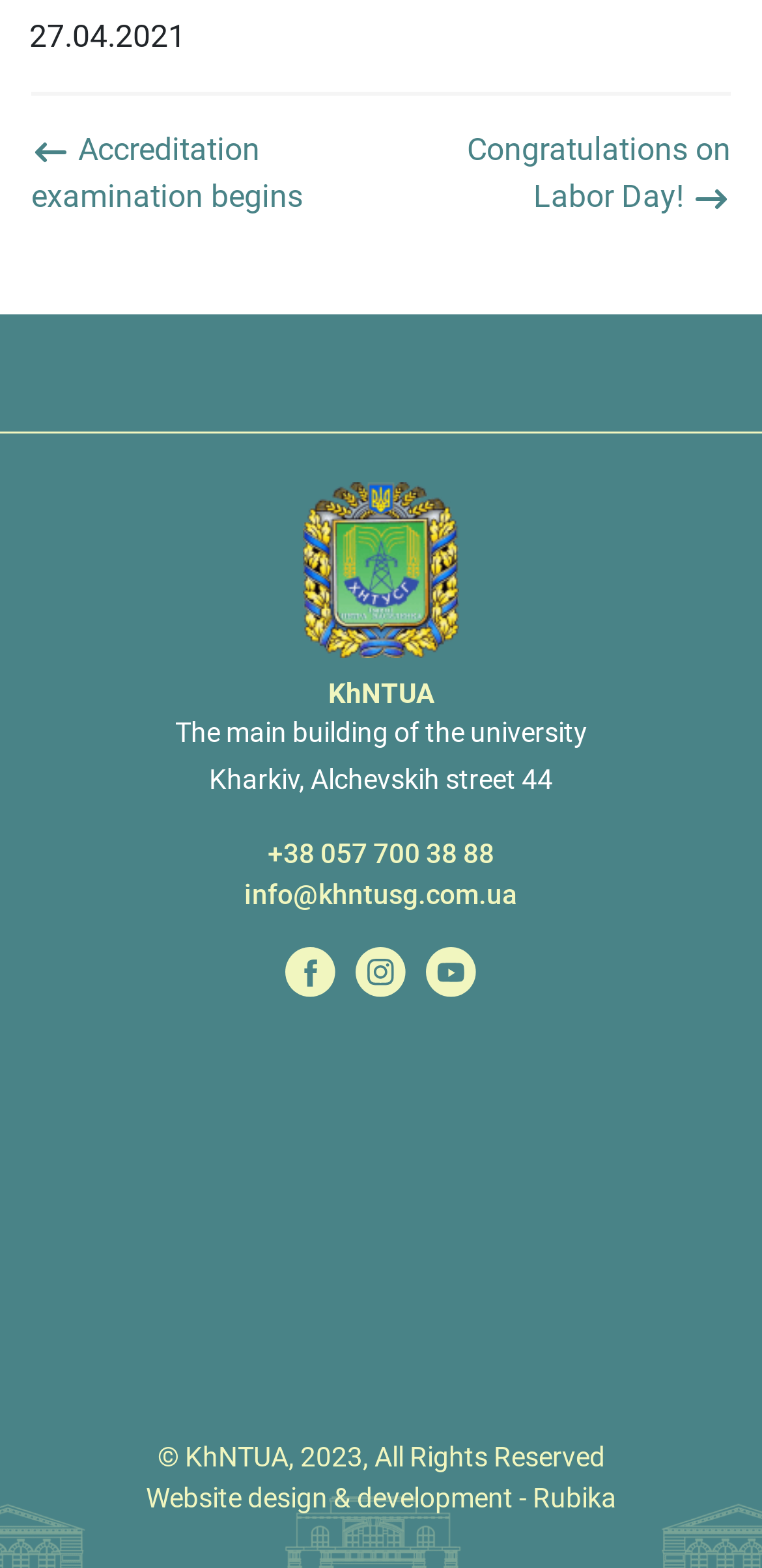Indicate the bounding box coordinates of the element that needs to be clicked to satisfy the following instruction: "Check website design & development information". The coordinates should be four float numbers between 0 and 1, i.e., [left, top, right, bottom].

[0.699, 0.946, 0.809, 0.966]